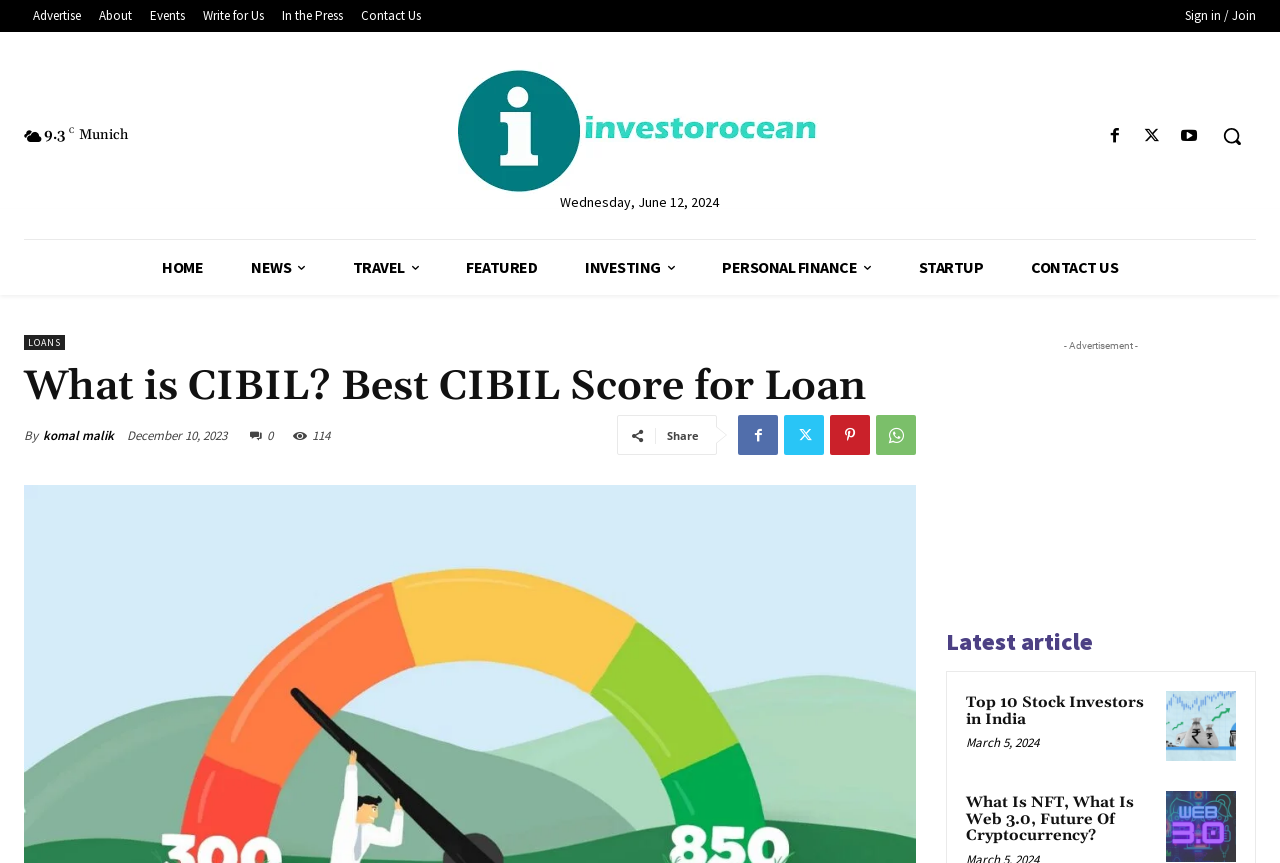Answer in one word or a short phrase: 
How many comments are there on the article?

114